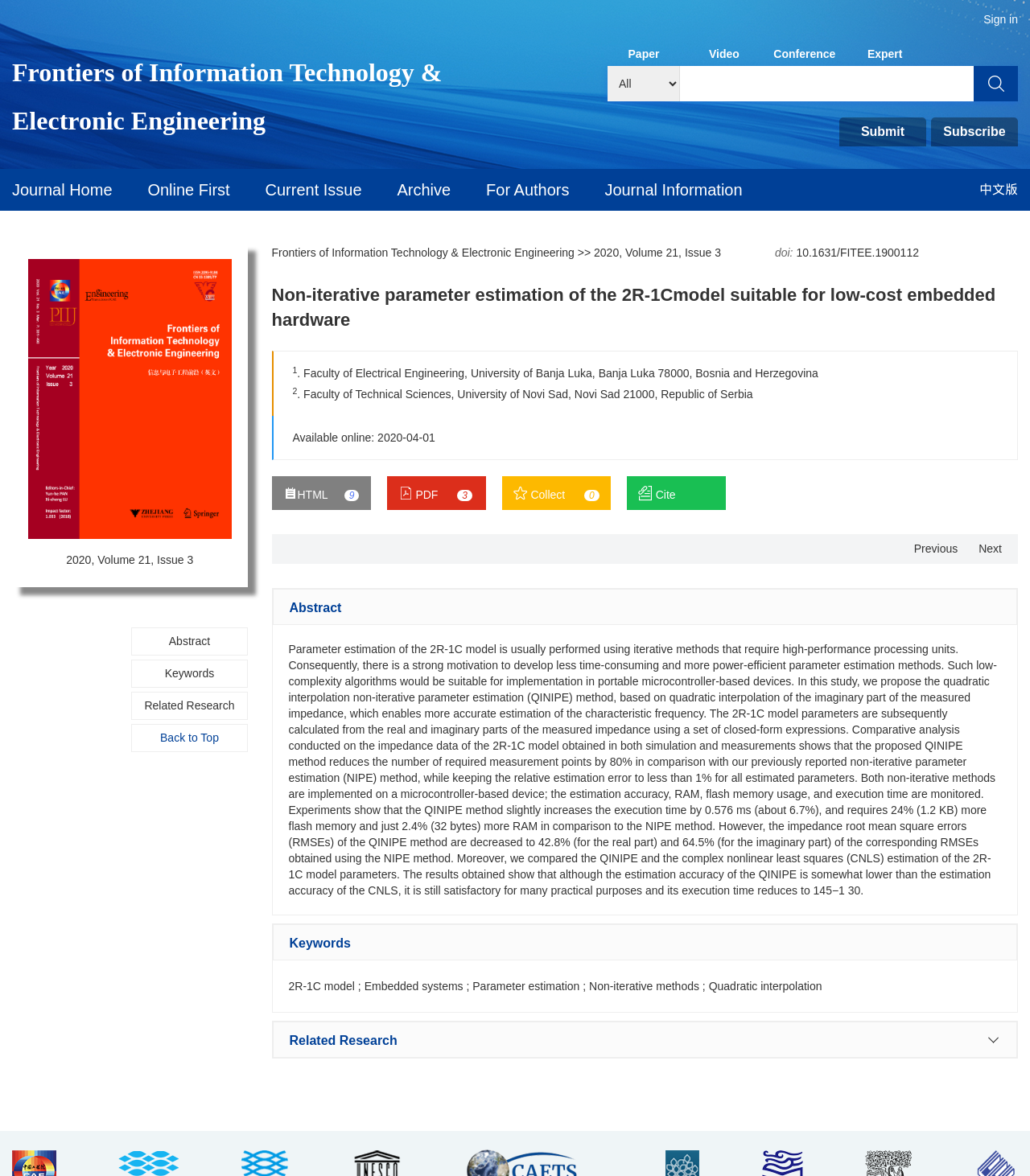Give a complete and precise description of the webpage's appearance.

This webpage appears to be a scientific article or research paper about non-iterative parameter estimation of the 2R-1C model suitable for low-cost embedded hardware. 

At the top of the page, there are several links, including "Sign in", "Frontiers of Information Technology & Electronic Engineering", and a few others. Below these links, there are five tabs labeled "Paper", "Video", "Conference", "Expert", and a combobox. 

On the left side of the page, there is a navigation menu with links to "Journal Home", "Online First", "Current Issue", "Archive", "For Authors", and "Journal Information". 

The main content of the page is divided into several sections. The first section displays the title of the article, "Non-iterative parameter estimation of the 2R-1C model suitable for low-cost embedded hardware", and provides links to "Abstract", "Keywords", "Related Research", and "Back to Top". 

Below this section, there is a paragraph describing the article, followed by information about the authors and their affiliations. The article's abstract is then presented, which discusses the development of a non-iterative parameter estimation method called QINIPE for the 2R-1C model. 

The abstract is followed by links to download the article in HTML and PDF formats, as well as a "Cite" button. There are also buttons to navigate to the next and previous articles. 

At the bottom of the page, there are sections labeled "Abstract", "Keywords", and "Related Research", which provide more information about the article.